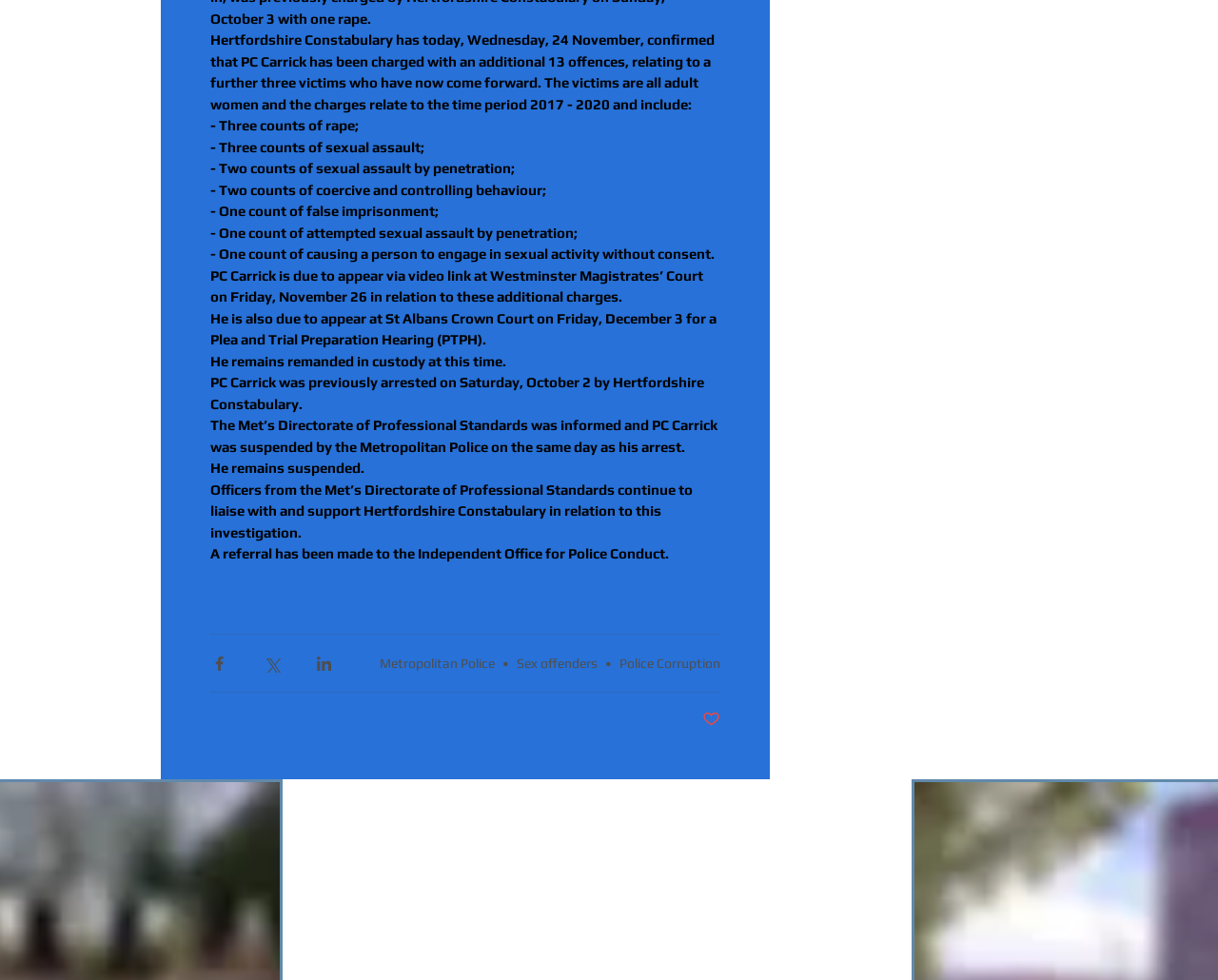Provide a single word or phrase to answer the given question: 
What is the name of the organization that was informed about PC Carrick's arrest?

Met's Directorate of Professional Standards